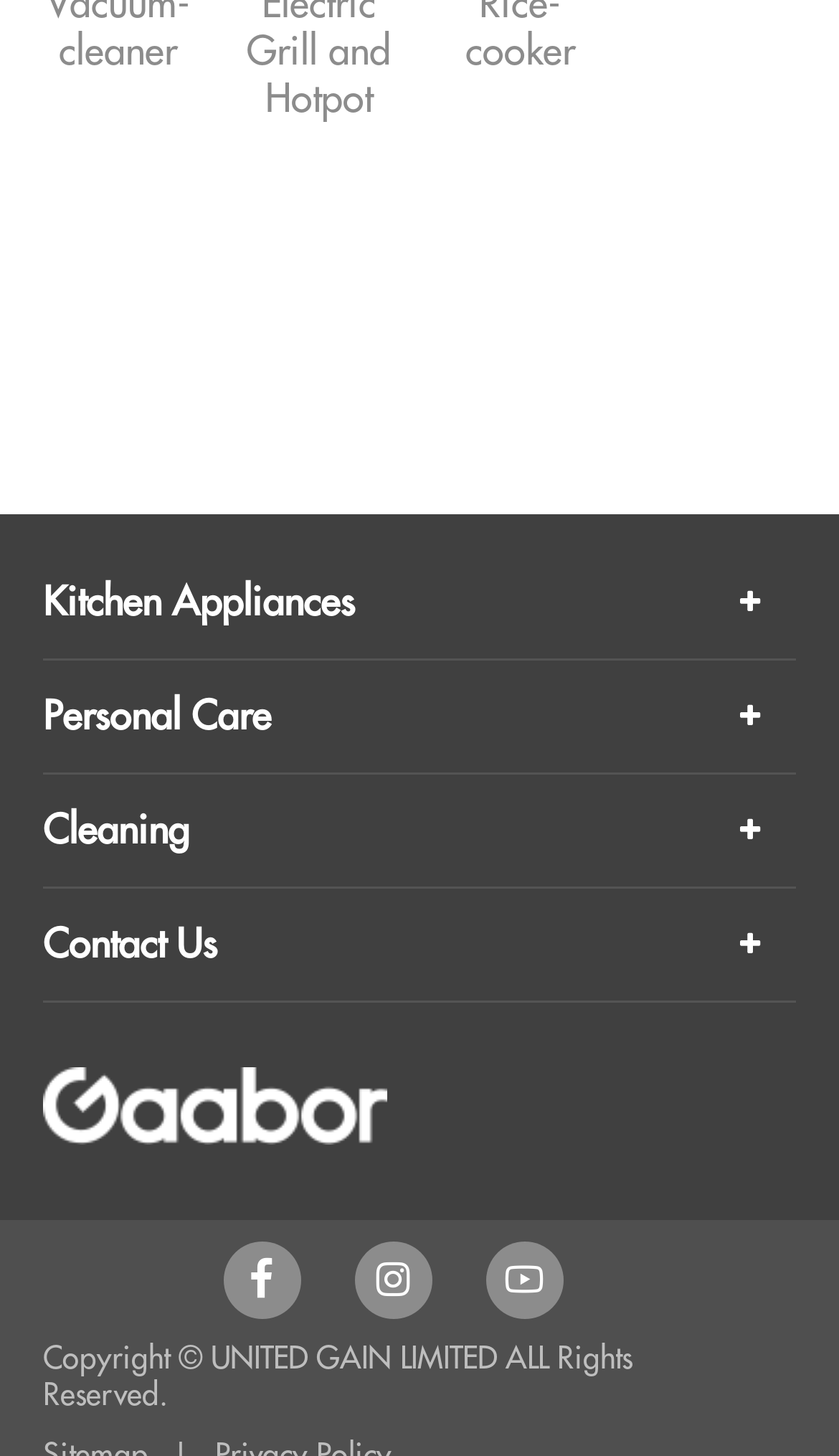Please specify the bounding box coordinates of the region to click in order to perform the following instruction: "Explore Cleaning".

[0.051, 0.554, 0.226, 0.587]